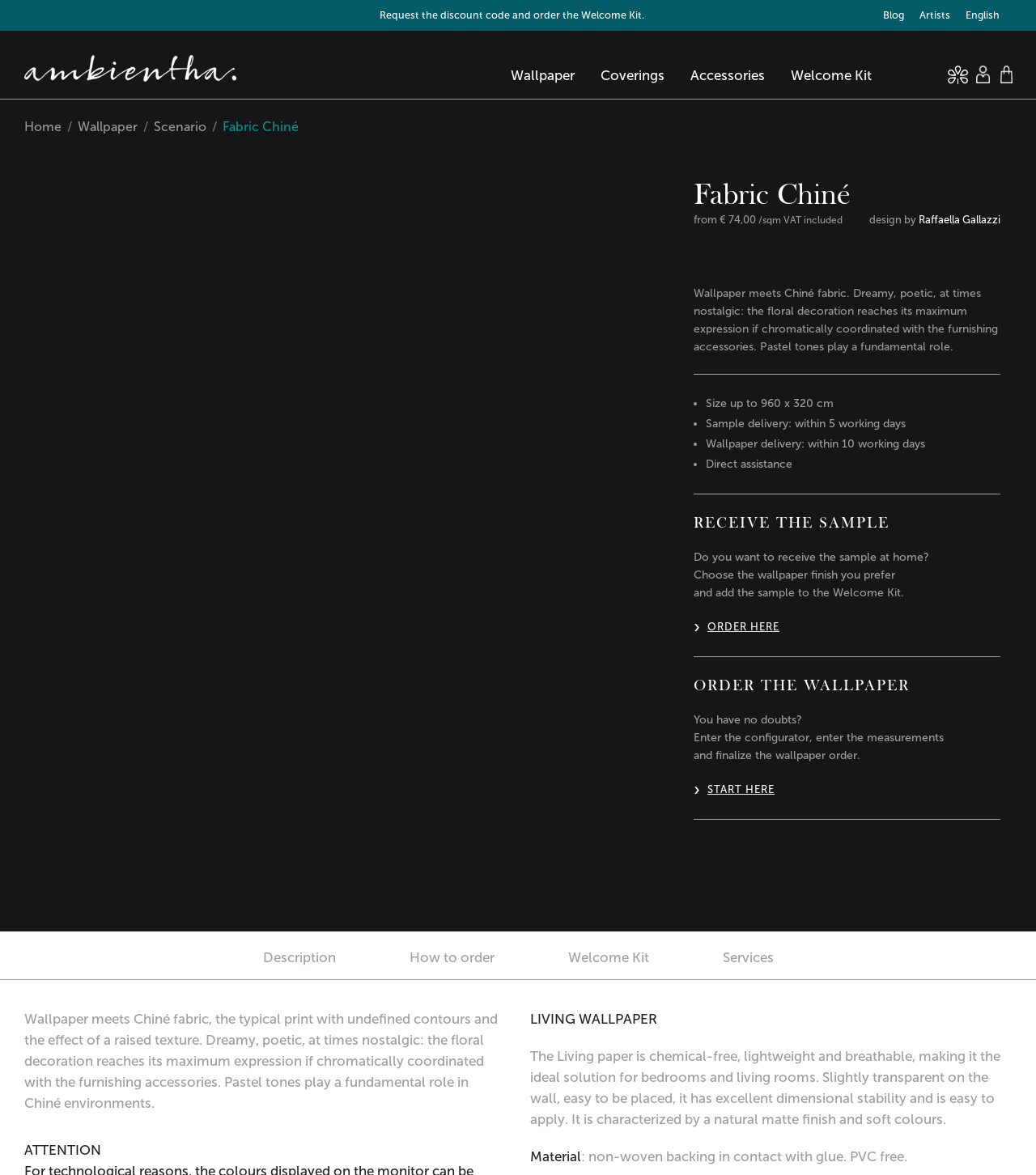Determine the bounding box of the UI component based on this description: "Welcome Kit". The bounding box coordinates should be four float values between 0 and 1, i.e., [left, top, right, bottom].

[0.751, 0.047, 0.854, 0.092]